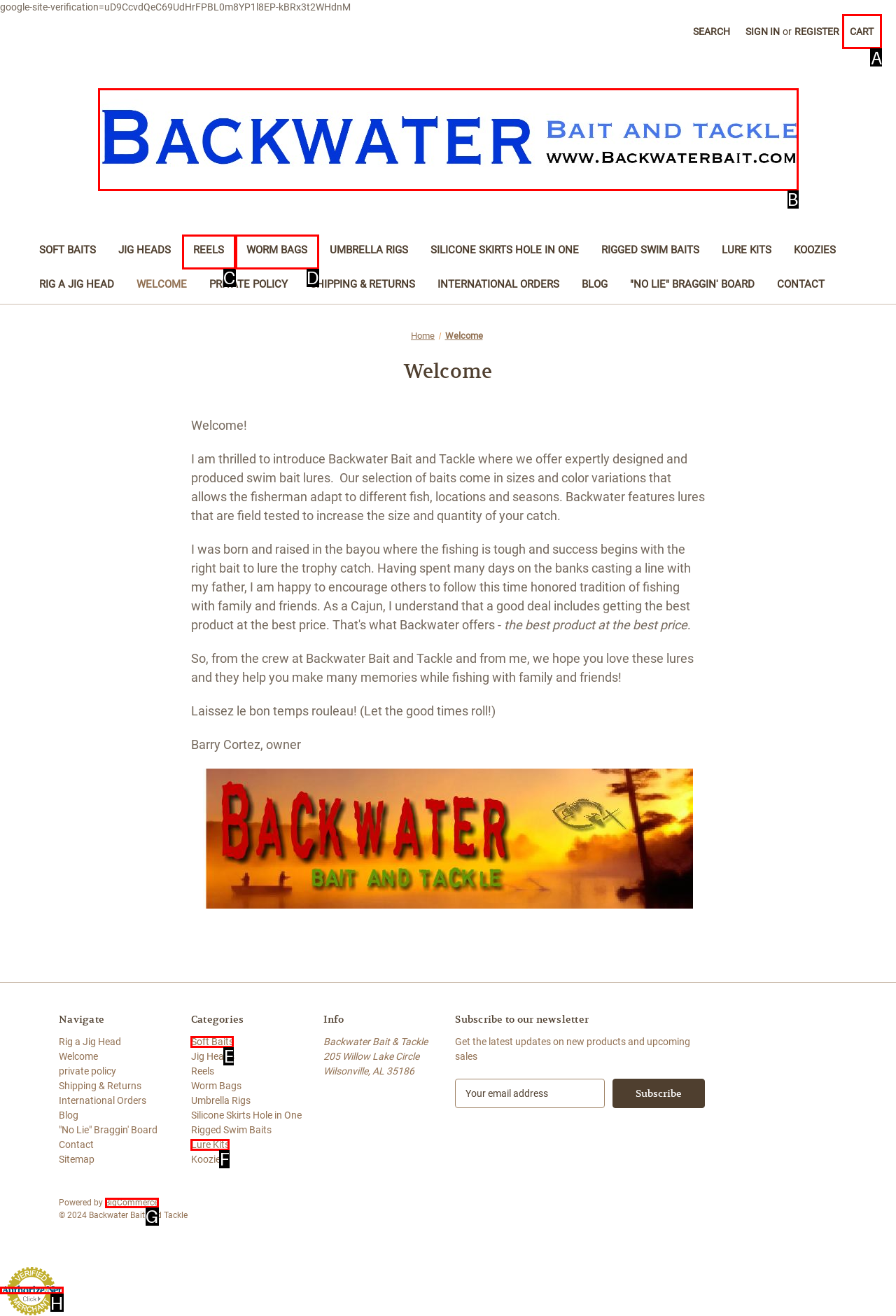Determine the HTML element to be clicked to complete the task: View Cart. Answer by giving the letter of the selected option.

A